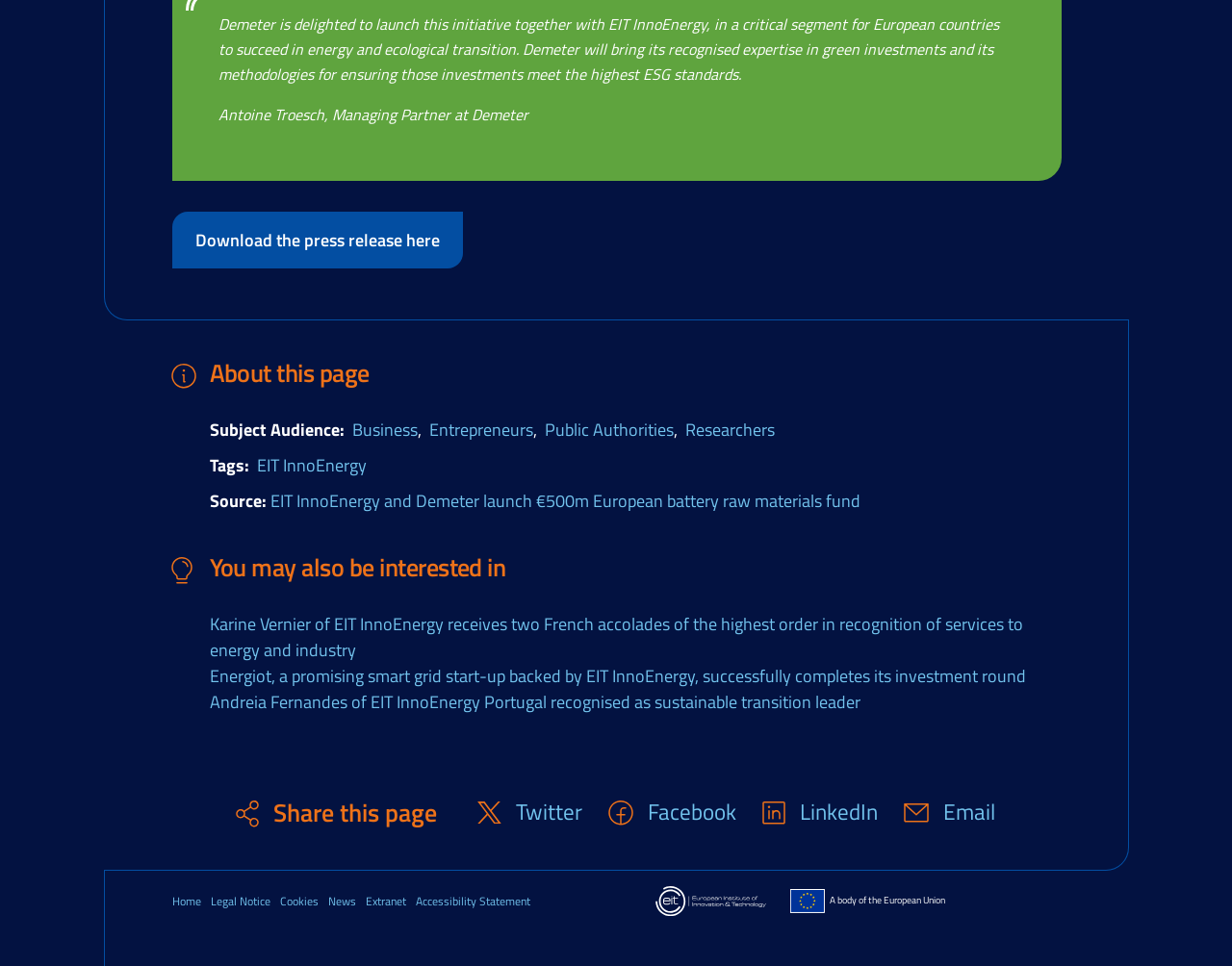Please identify the bounding box coordinates of the area I need to click to accomplish the following instruction: "Read the news about EIT InnoEnergy and Demeter launching a European battery raw materials fund".

[0.219, 0.505, 0.698, 0.532]